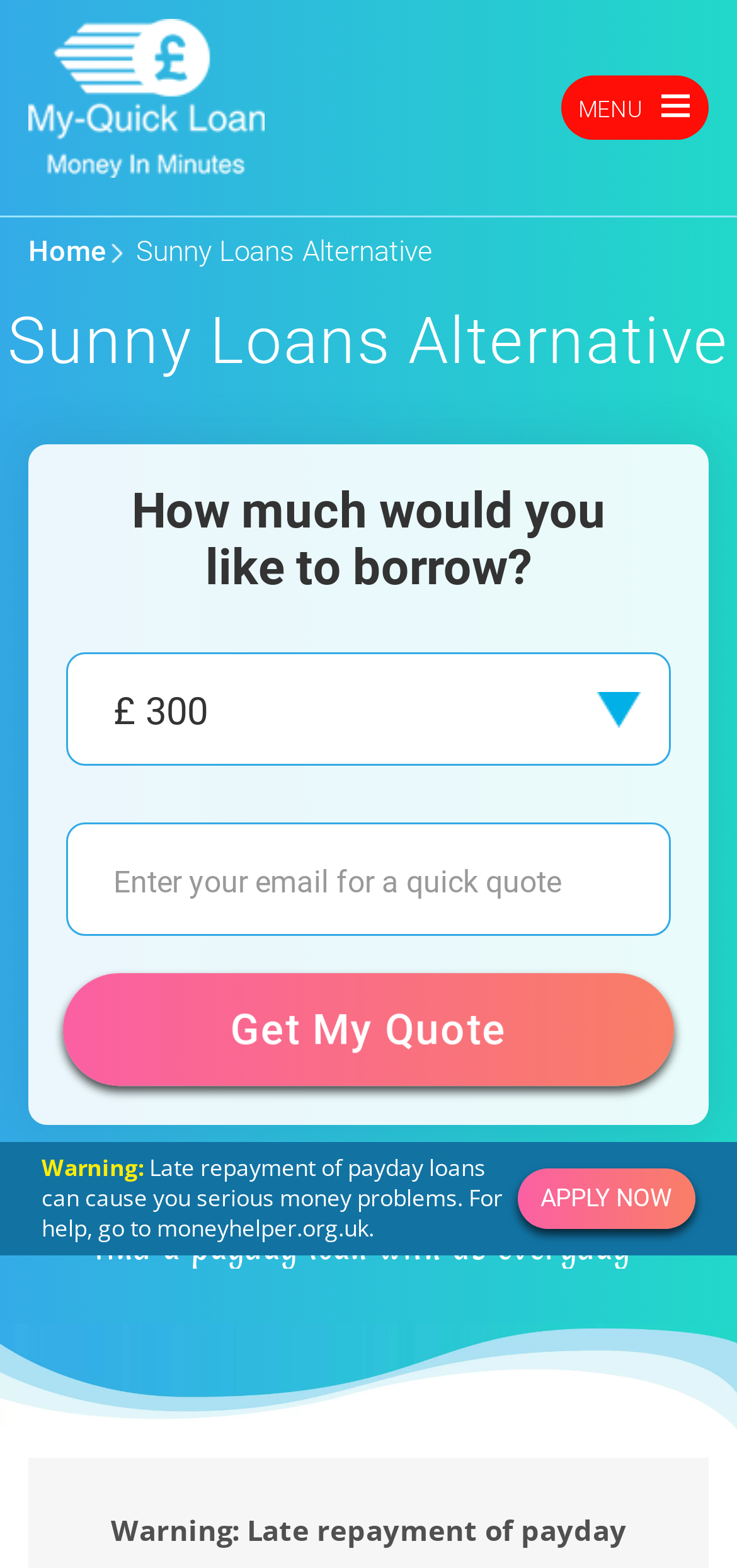Determine the bounding box coordinates of the element that should be clicked to execute the following command: "Click on the 'My Quick Loan' link".

[0.038, 0.051, 0.359, 0.071]